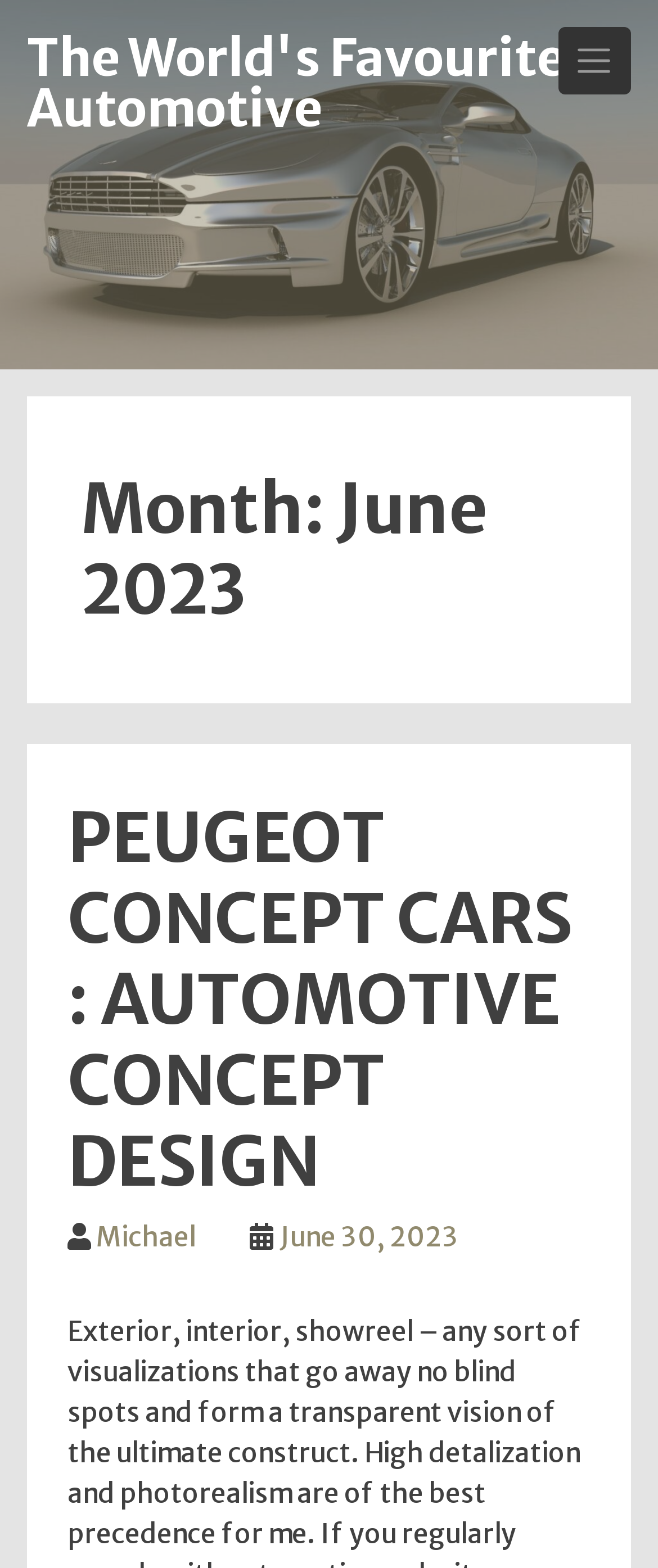Who is the author of the article?
Kindly offer a detailed explanation using the data available in the image.

I found the answer by looking at the link 'Michael' in the header section of the webpage, which suggests that Michael is the author of the article.